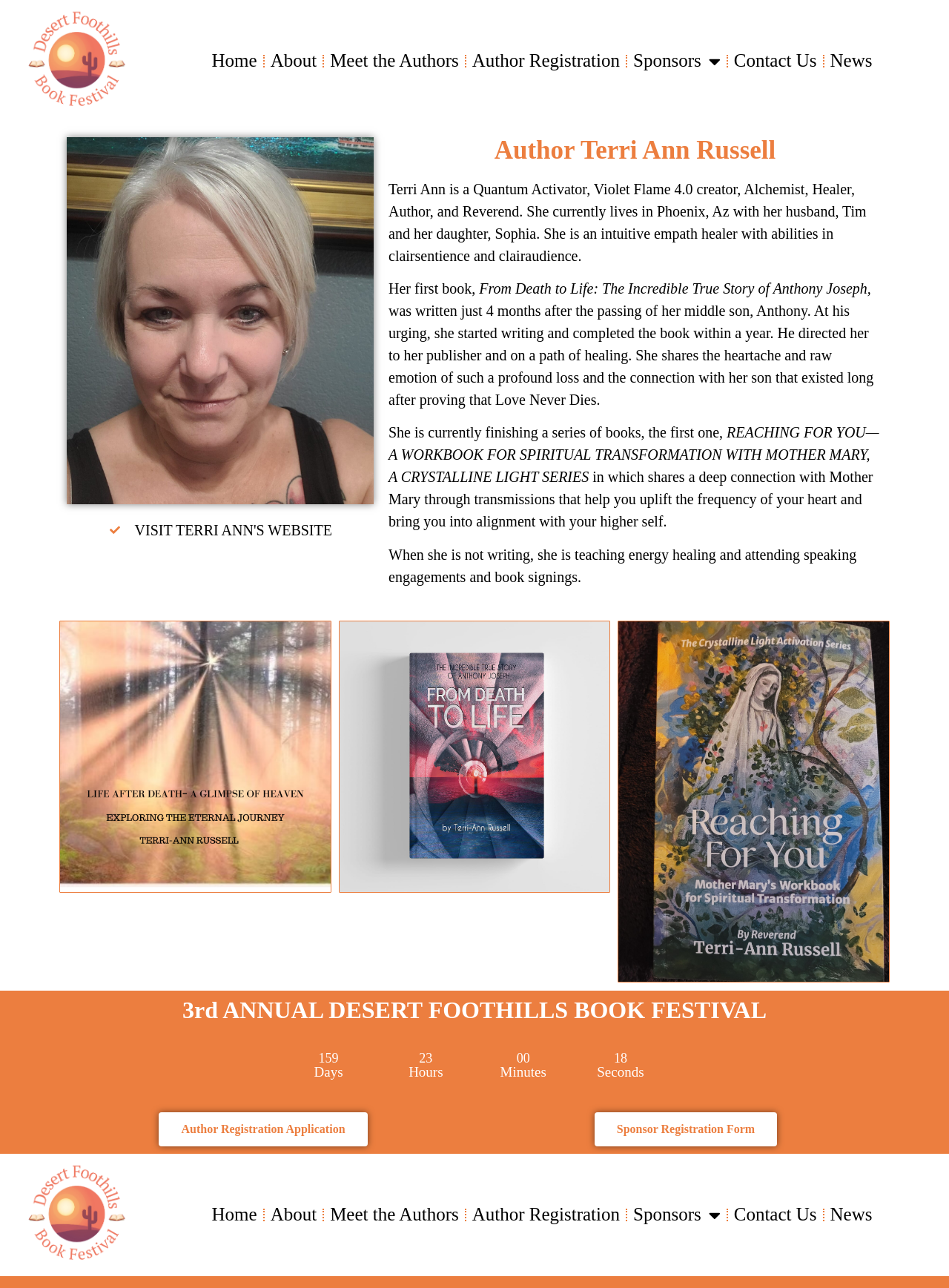What is the name of the book written by Terri Ann?
Based on the image, give a one-word or short phrase answer.

From Death to Life